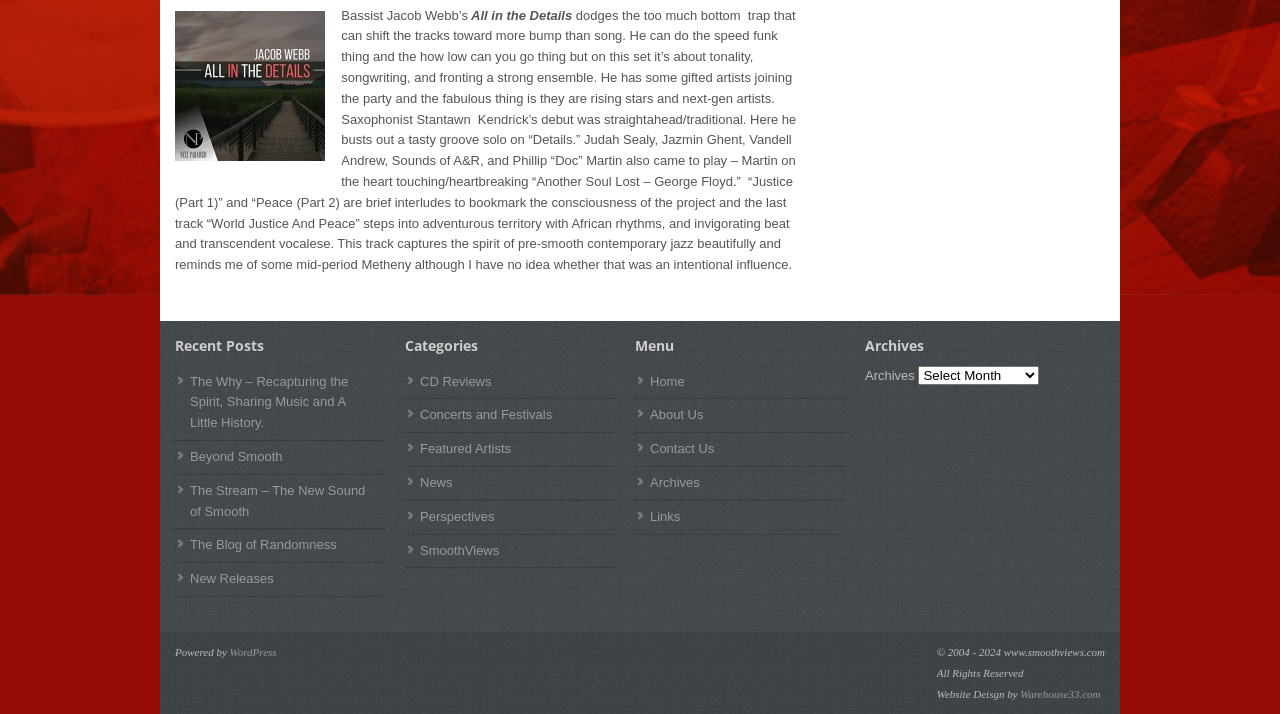Please determine the bounding box coordinates of the element to click on in order to accomplish the following task: "Visit 'Warehouse33.com' website". Ensure the coordinates are four float numbers ranging from 0 to 1, i.e., [left, top, right, bottom].

[0.797, 0.963, 0.86, 0.98]